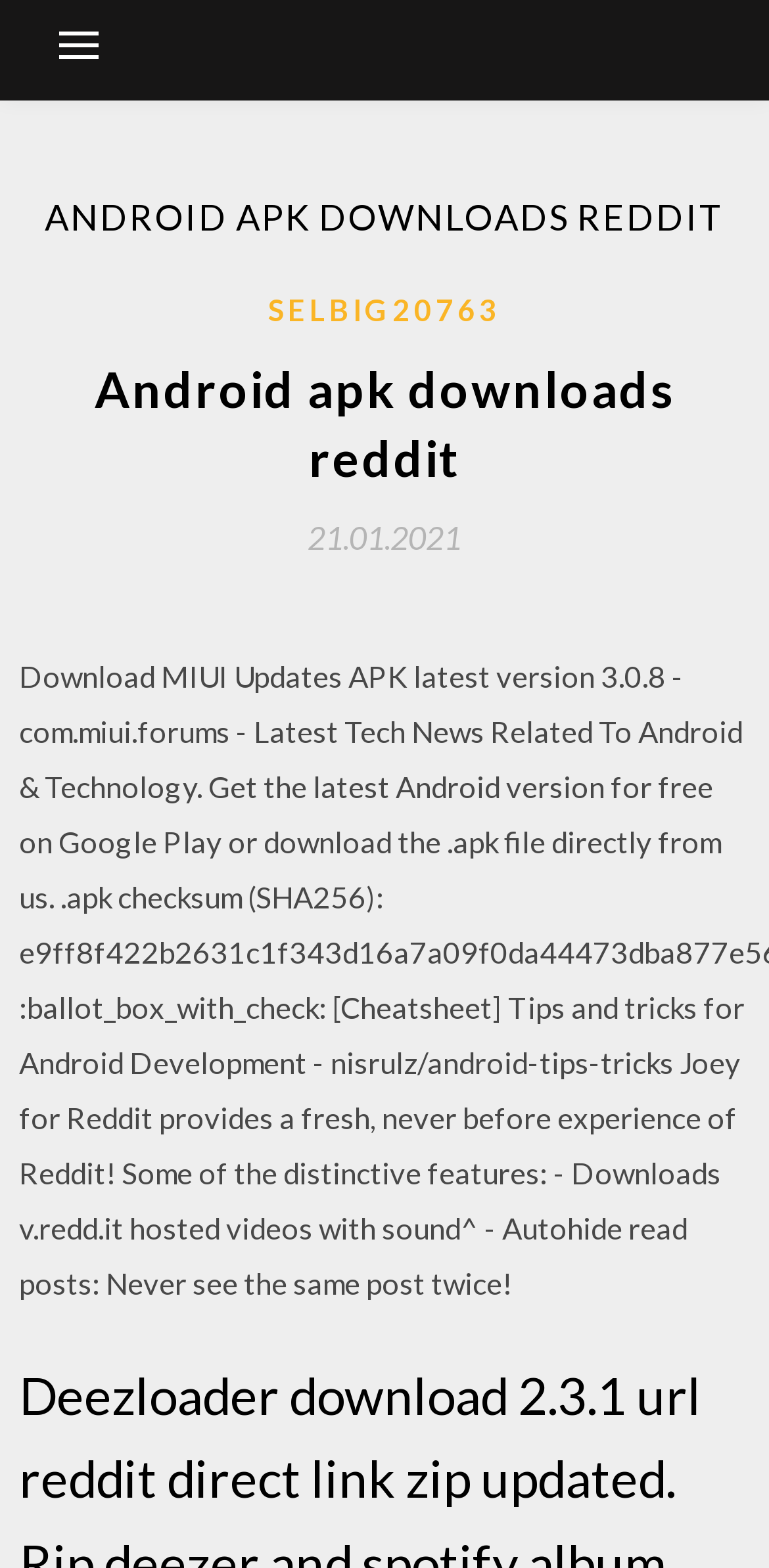Describe the webpage meticulously, covering all significant aspects.

The webpage appears to be a download page for the "Boost for reddit" Android application. At the top-left corner, there is a button that controls the primary menu. 

Above the button, there is a header section that spans almost the entire width of the page. This section contains the title "ANDROID APK DOWNLOADS REDDIT" in a prominent heading, indicating the main topic of the page. 

Below the title, there is another section that contains a link labeled "SELBIG20763" positioned roughly in the middle of the page. To the left of this link, there is a heading that repeats the title "Android apk downloads reddit". 

Further down, there is a link labeled "21.01.2021" with a corresponding time element, suggesting that this might be the upload or update date of the application. This link is positioned slightly to the right of the center of the page.